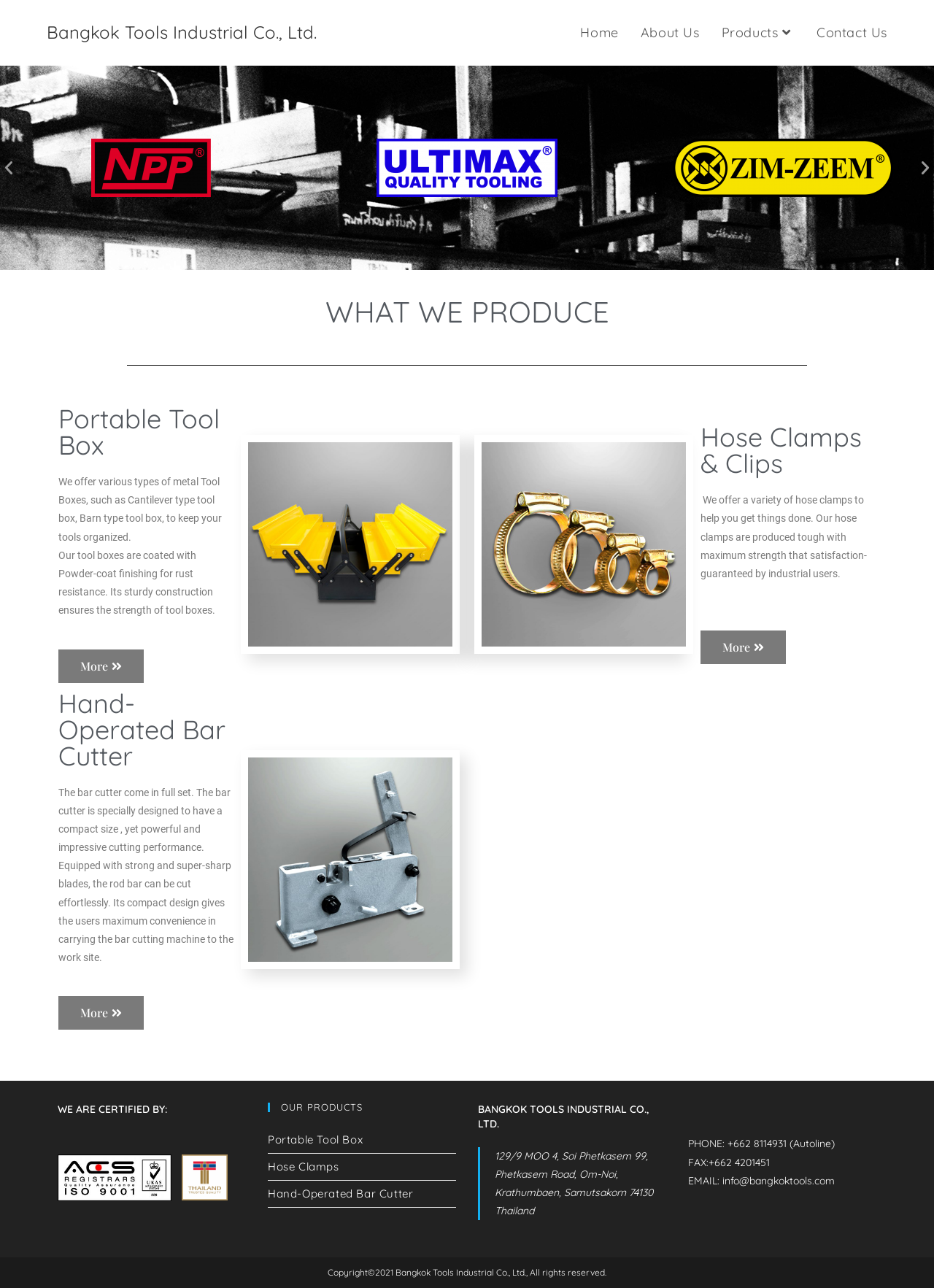Please locate the bounding box coordinates for the element that should be clicked to achieve the following instruction: "Click on the 'EN' link to switch language". Ensure the coordinates are given as four float numbers between 0 and 1, i.e., [left, top, right, bottom].

None